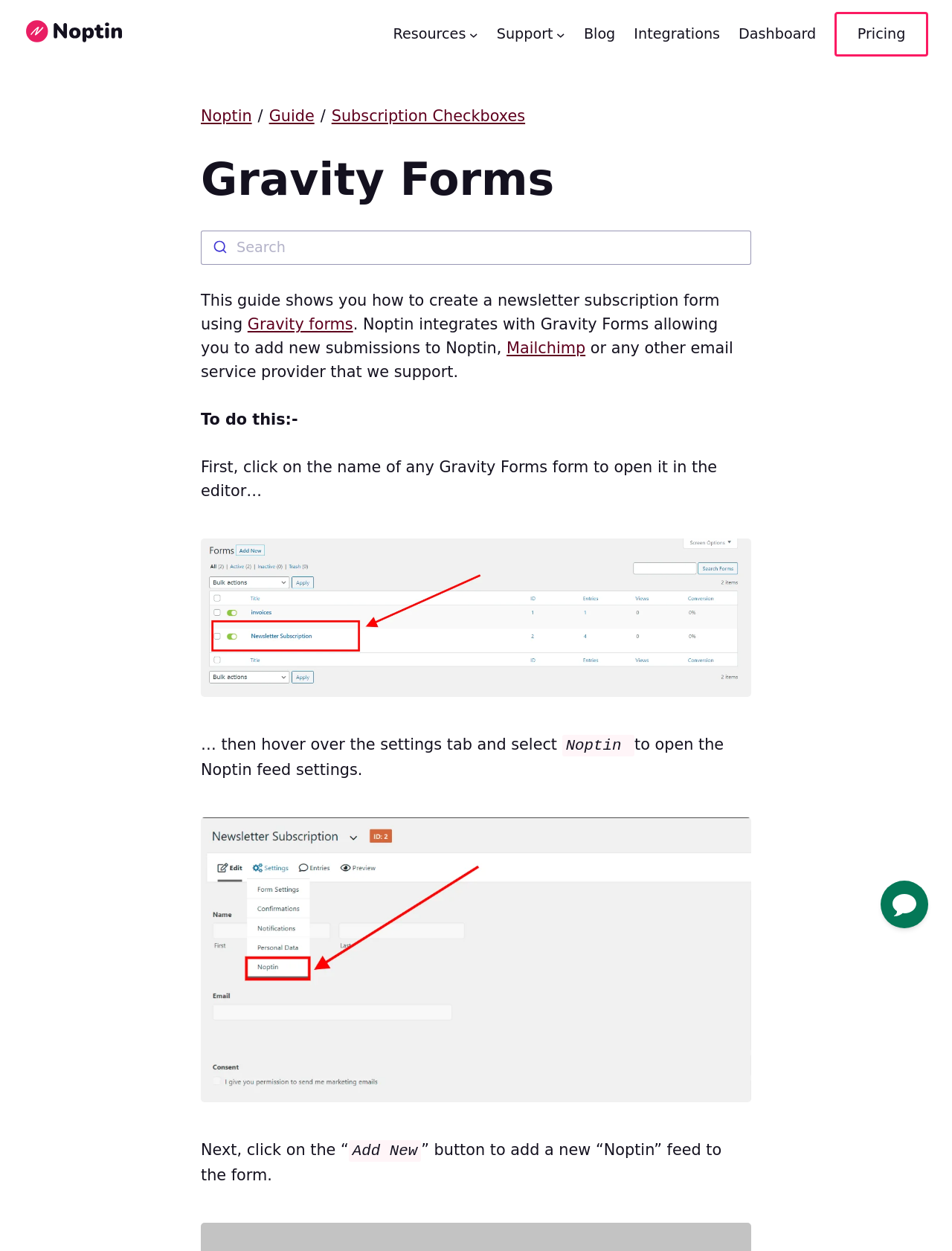Identify the coordinates of the bounding box for the element that must be clicked to accomplish the instruction: "Click on the support link".

[0.522, 0.018, 0.581, 0.037]